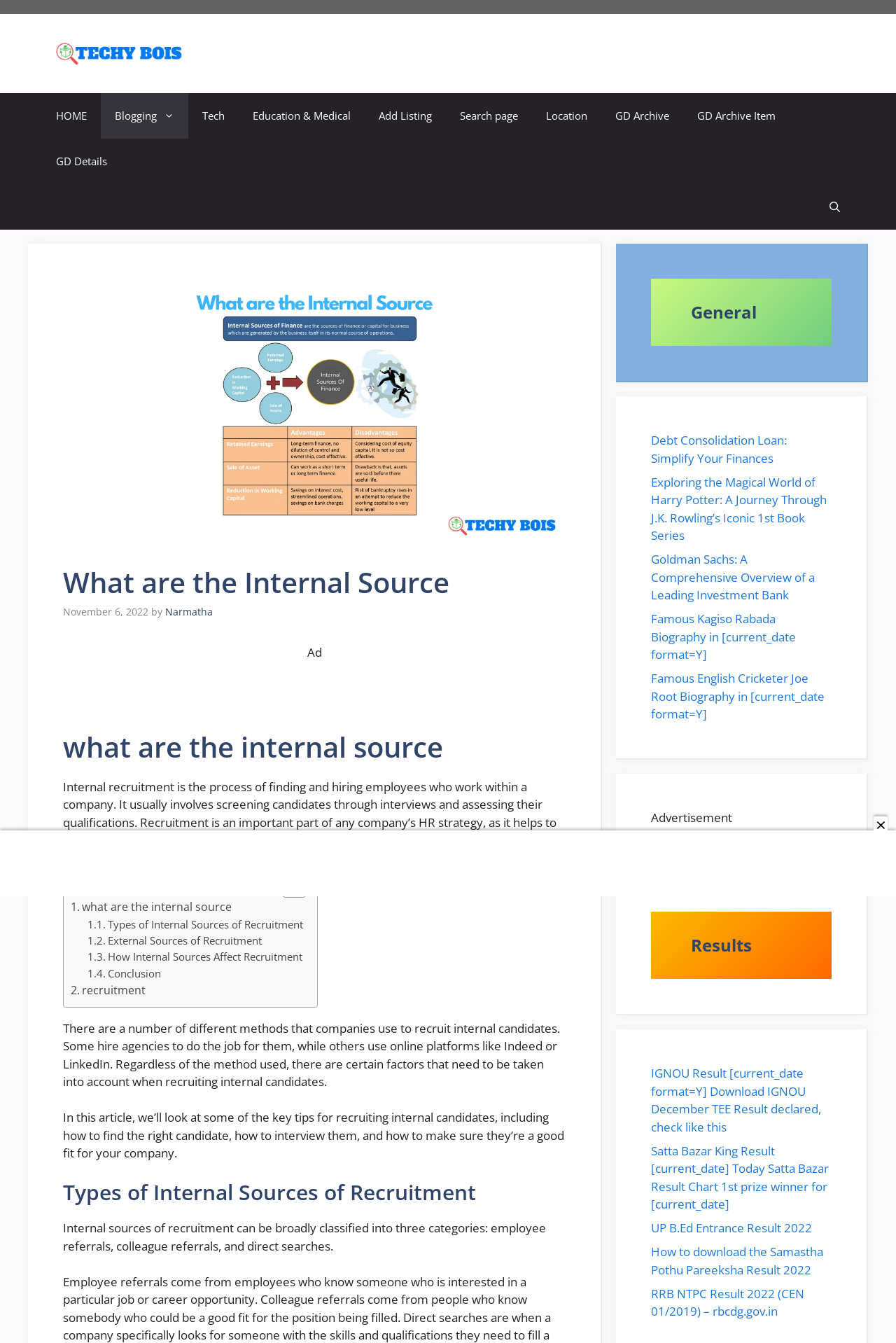Determine the bounding box coordinates of the section to be clicked to follow the instruction: "Search for something using the 'Open Search Bar' link". The coordinates should be given as four float numbers between 0 and 1, formatted as [left, top, right, bottom].

[0.91, 0.137, 0.953, 0.171]